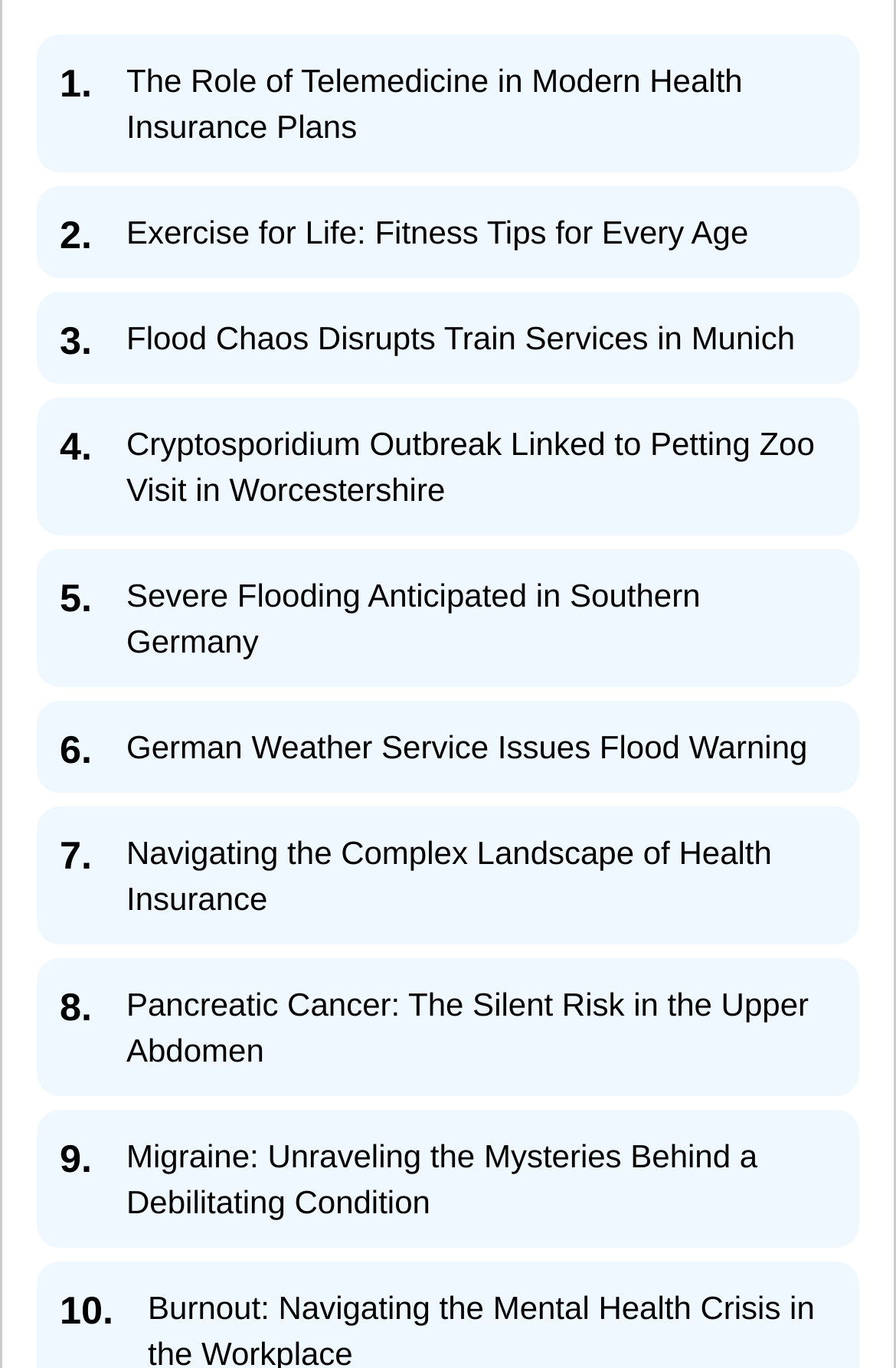What is the theme of the articles on the webpage?
Please provide a single word or phrase as the answer based on the screenshot.

News and Health